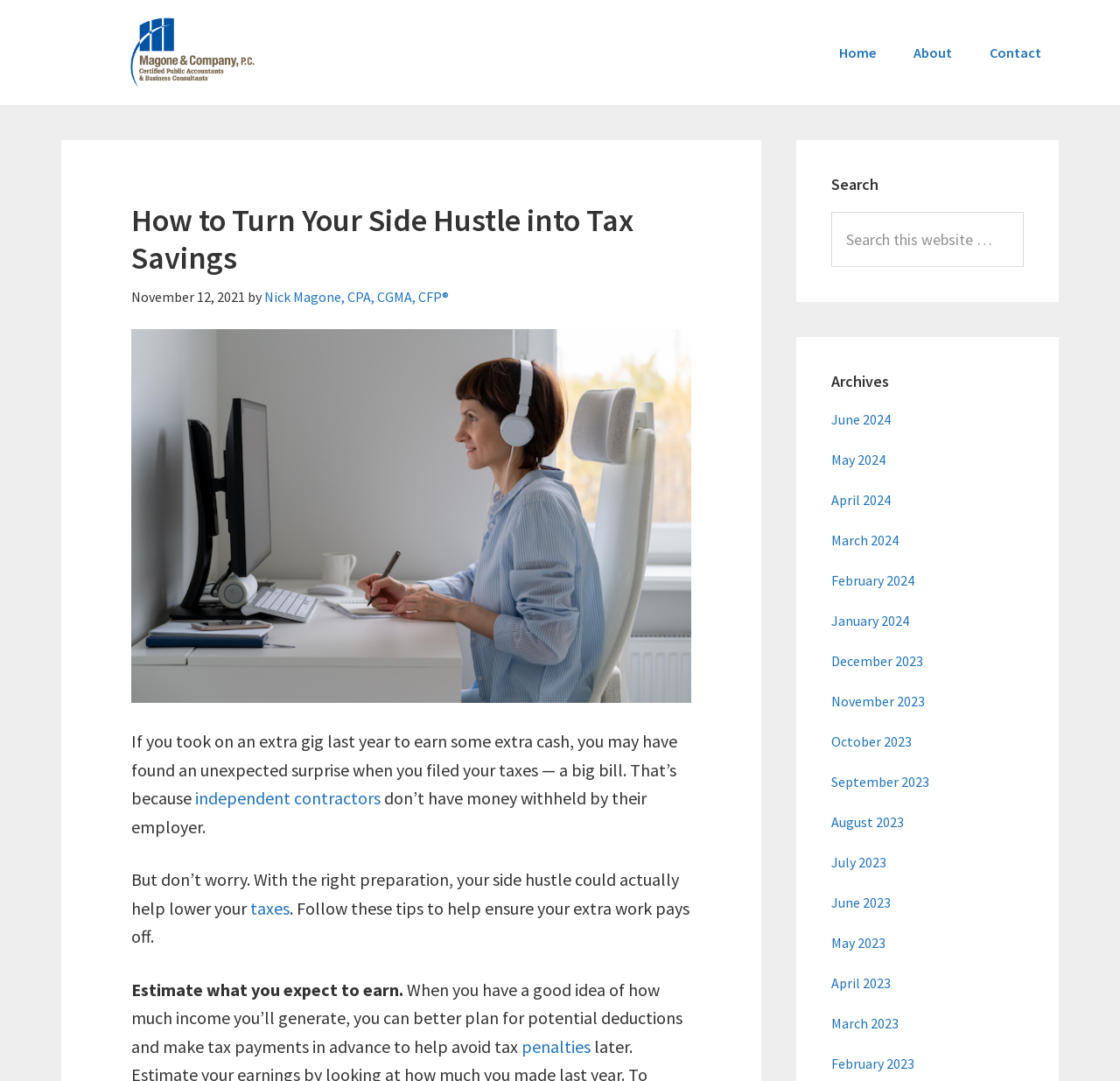Your task is to find and give the main heading text of the webpage.

How to Turn Your Side Hustle into Tax Savings